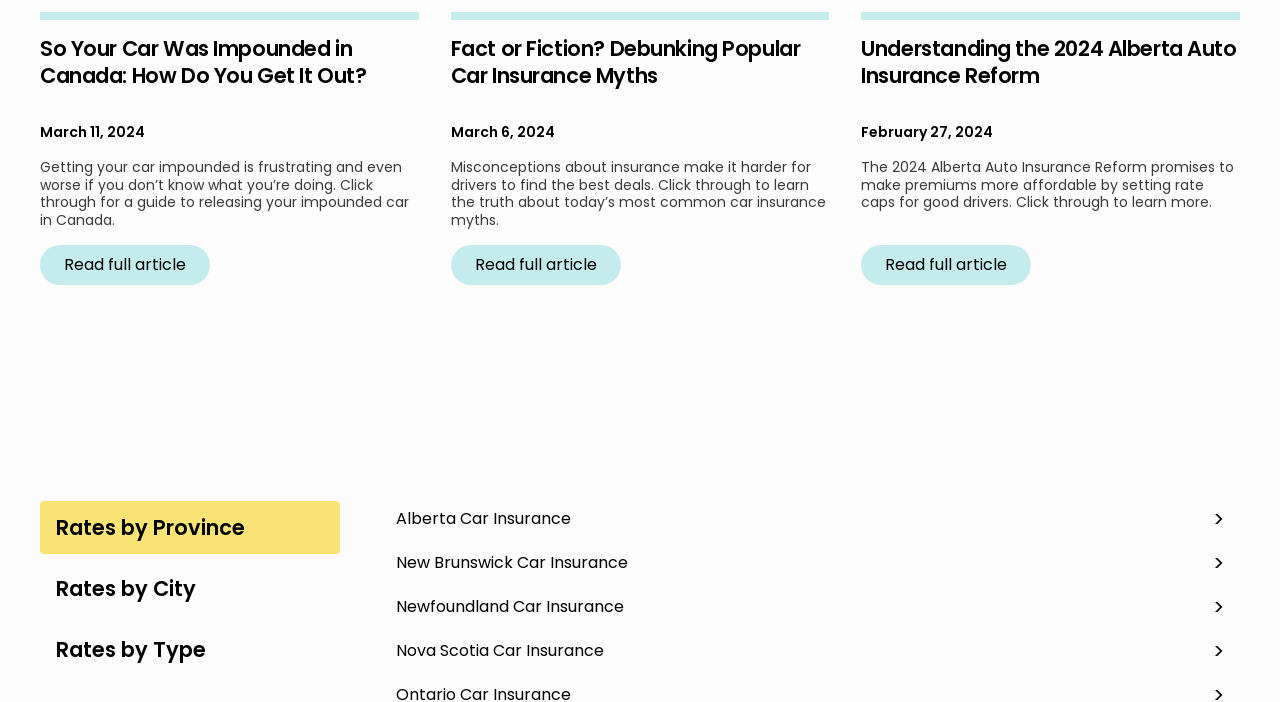Locate the bounding box coordinates of the element's region that should be clicked to carry out the following instruction: "Read the full article about 2024 Alberta Auto Insurance Reform". The coordinates need to be four float numbers between 0 and 1, i.e., [left, top, right, bottom].

[0.673, 0.349, 0.806, 0.406]